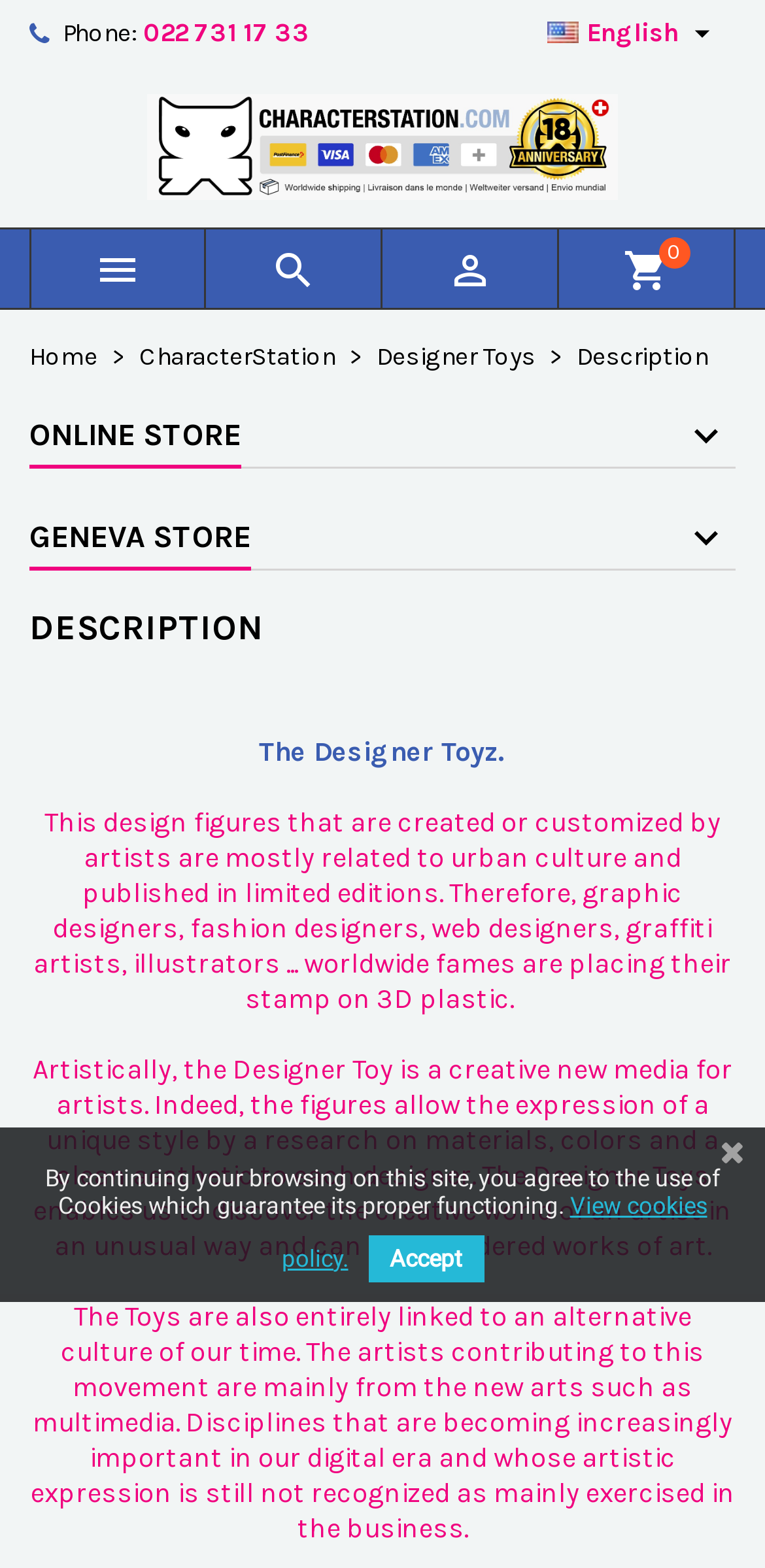Identify the bounding box of the UI element described as follows: "Menu". Provide the coordinates as four float numbers in the range of 0 to 1 [left, top, right, bottom].

None